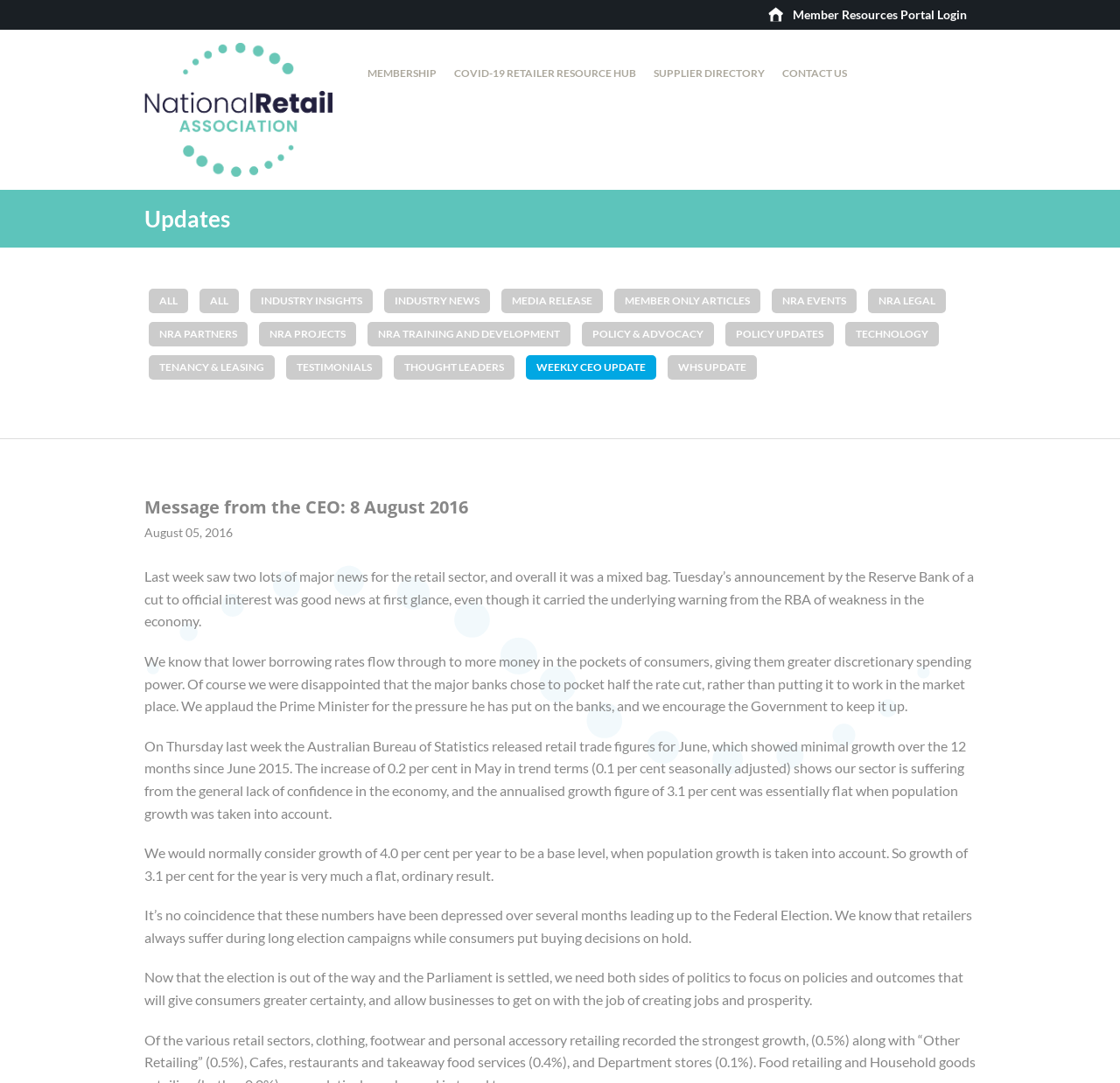Determine the bounding box coordinates for the area that needs to be clicked to fulfill this task: "Check NRA Events". The coordinates must be given as four float numbers between 0 and 1, i.e., [left, top, right, bottom].

[0.689, 0.267, 0.765, 0.289]